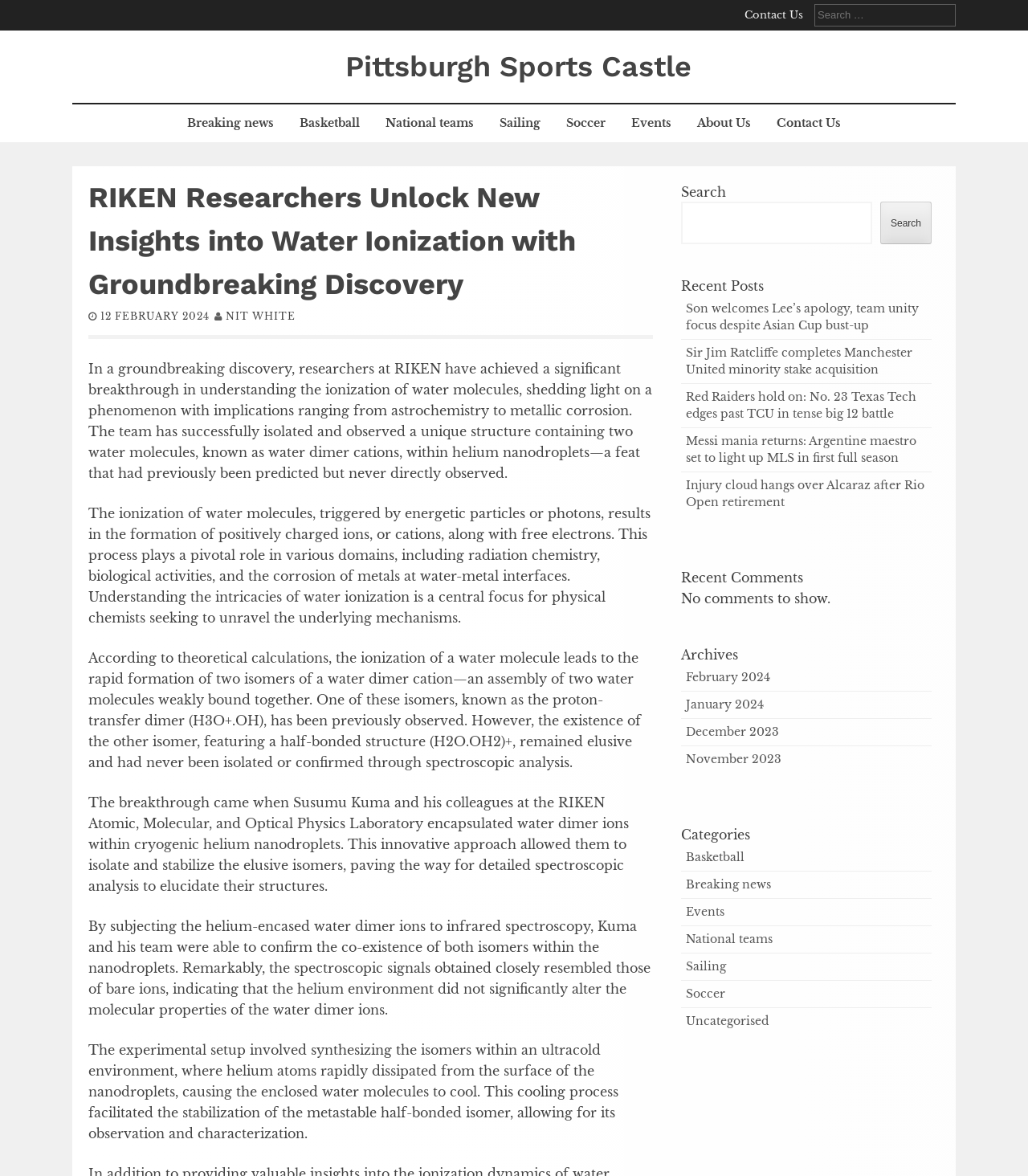What is the bounding box coordinate of the search box?
Refer to the screenshot and answer in one word or phrase.

[0.792, 0.003, 0.93, 0.022]